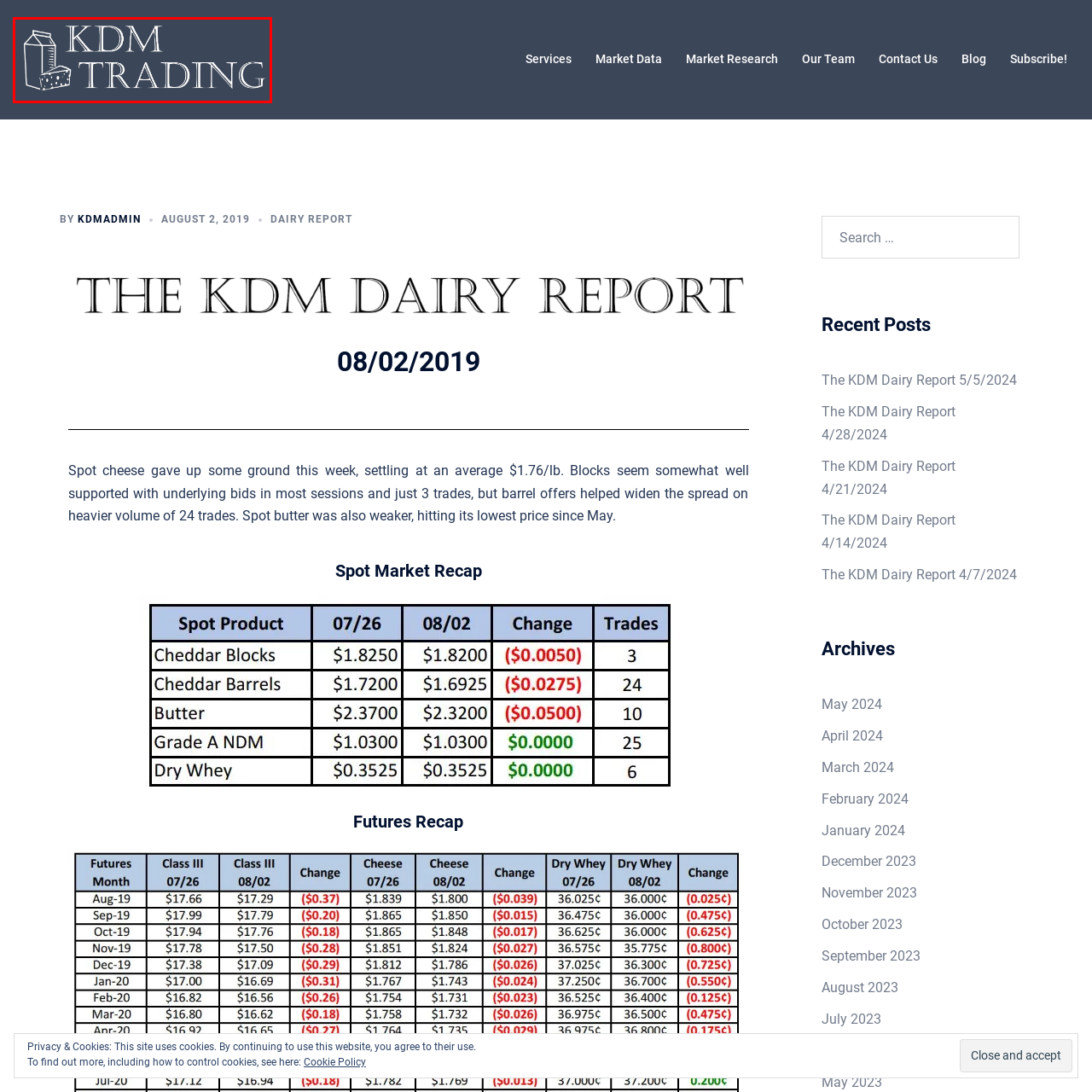What is the style of the font used in the logo?  
Observe the image highlighted by the red bounding box and supply a detailed response derived from the visual information in the image.

The caption describes the font used in the logo as 'clean' and 'modern', suggesting a sleek and contemporary design aesthetic.